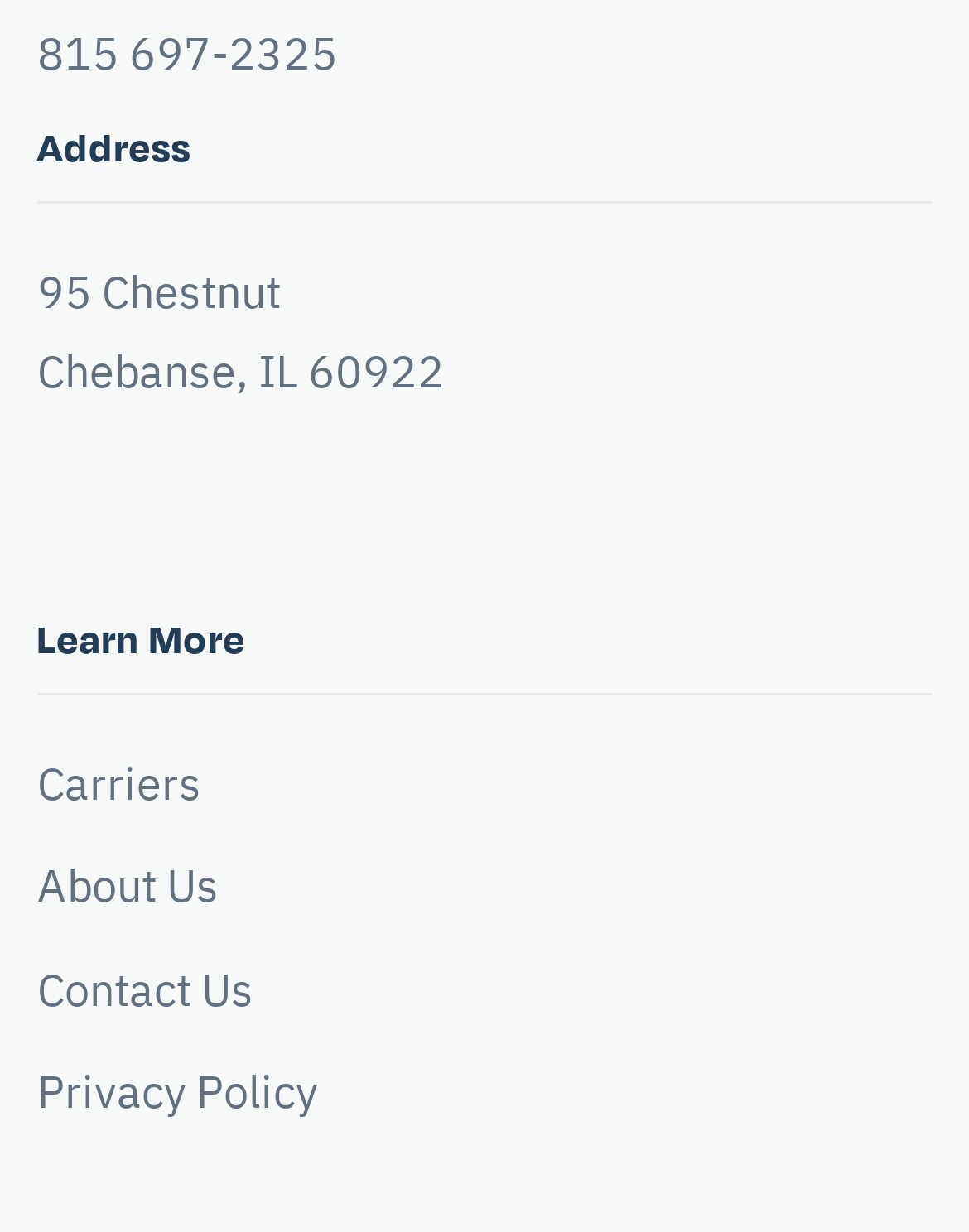Give a one-word or phrase response to the following question: What is the zip code of the address?

60922